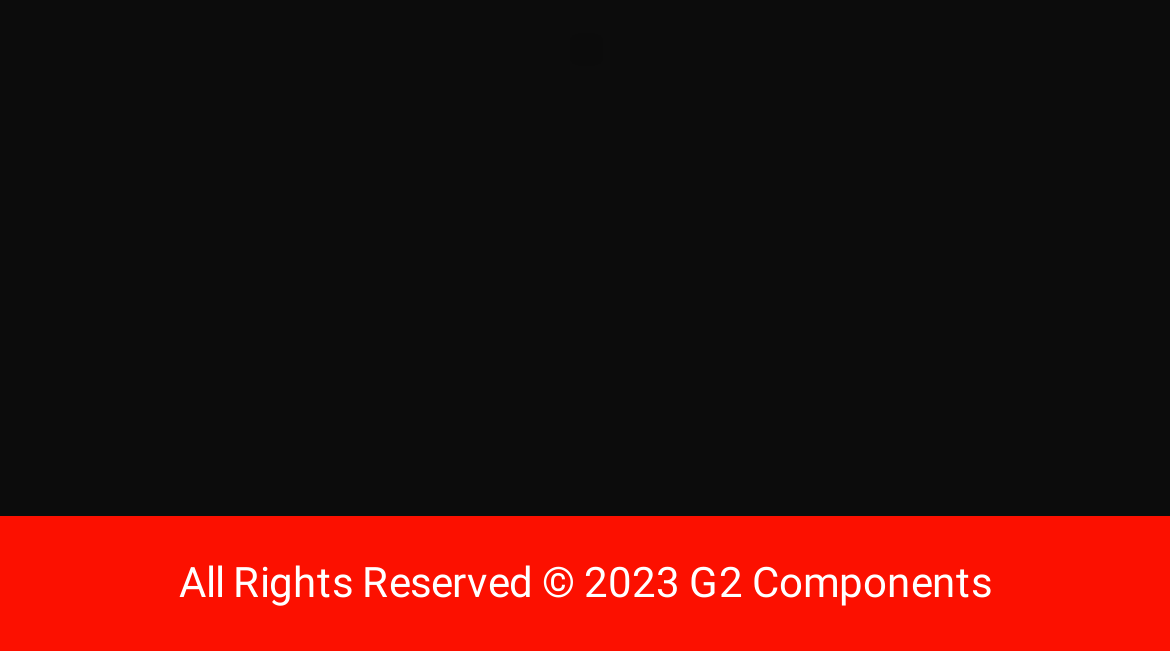Please answer the following question using a single word or phrase: What is the year of copyright?

2023